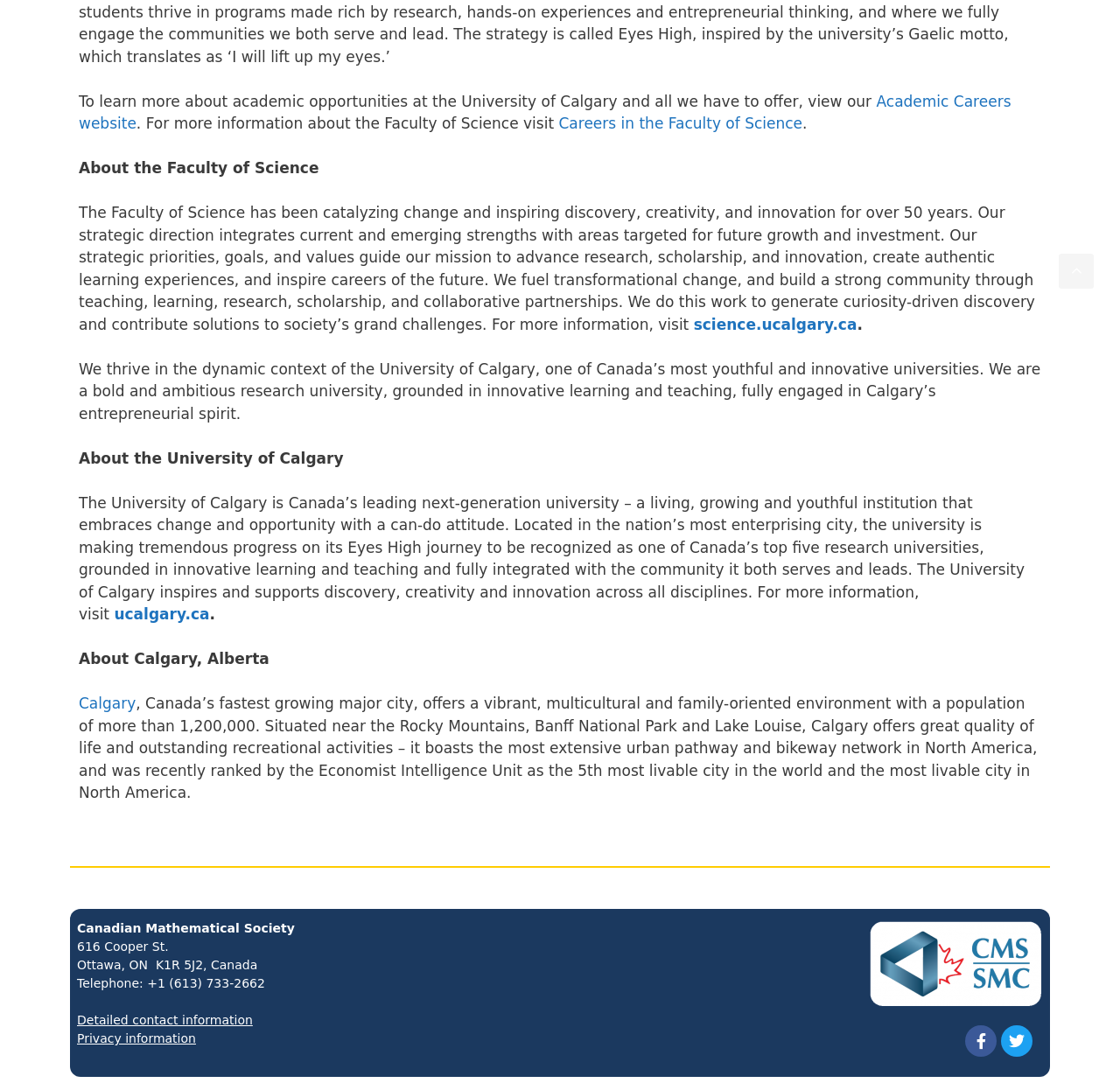Determine the bounding box coordinates for the HTML element mentioned in the following description: "Detailed contact information". The coordinates should be a list of four floats ranging from 0 to 1, represented as [left, top, right, bottom].

[0.069, 0.935, 0.226, 0.948]